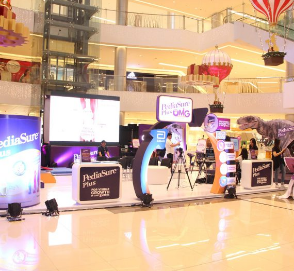Where is the event currently taking place?
Please respond to the question with a detailed and well-explained answer.

The location of the event can be determined by reading the caption, which explicitly states that the event is currently underway at Festival Mall, Alabang.